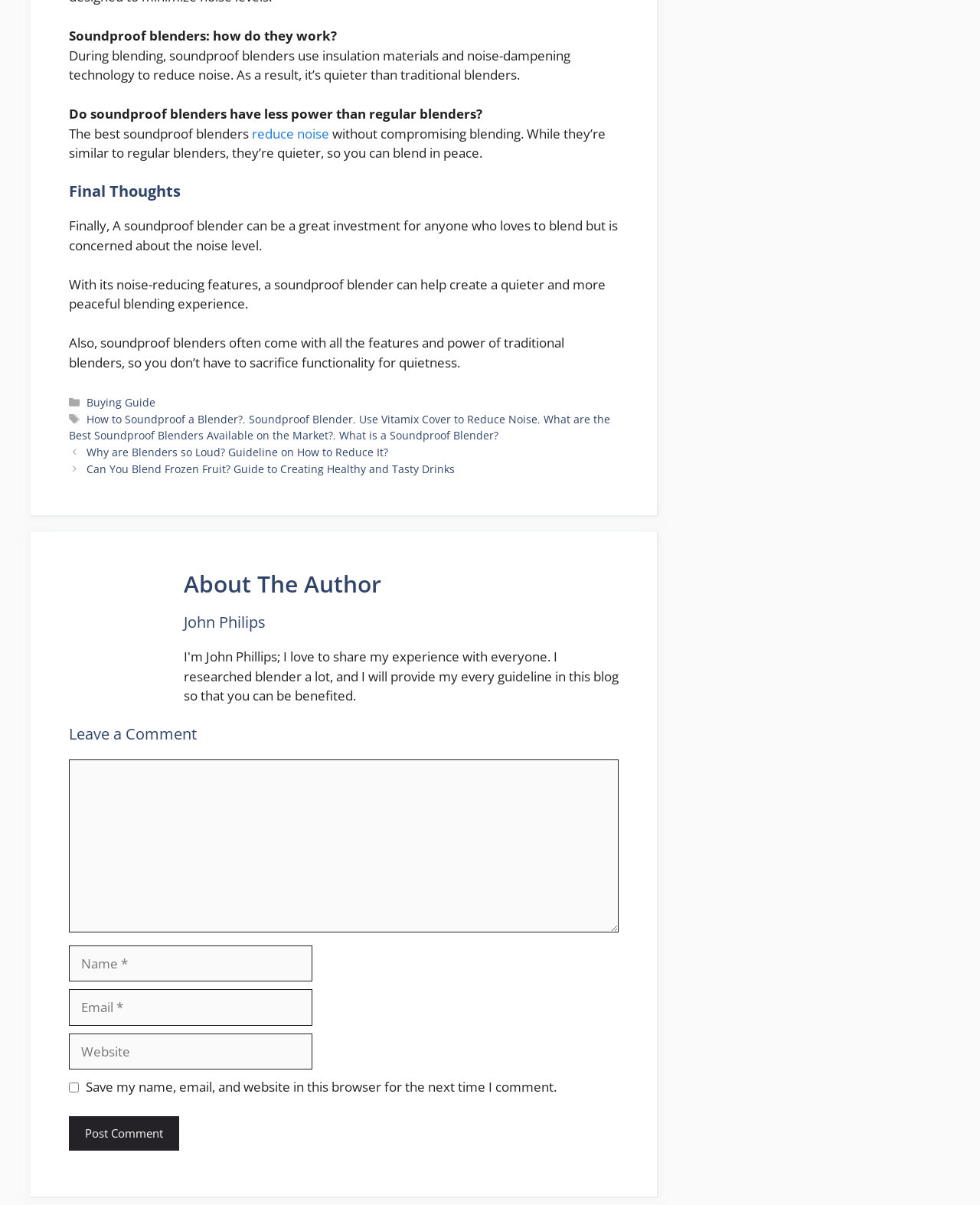Please answer the following question using a single word or phrase: What is the topic of this webpage?

Soundproof blenders